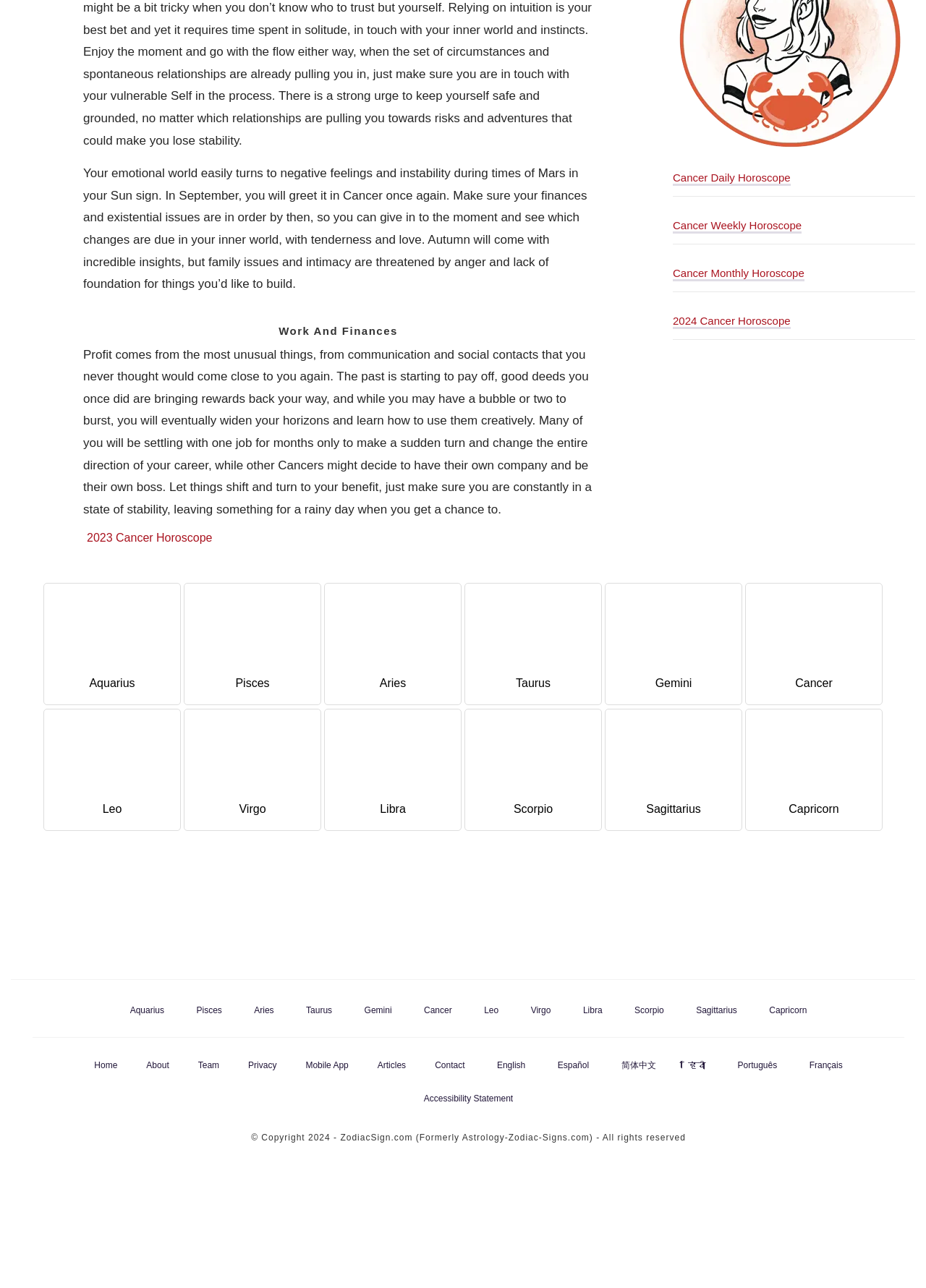Given the webpage screenshot, identify the bounding box of the UI element that matches this description: "Accessibility Statement".

[0.45, 0.846, 0.562, 0.86]